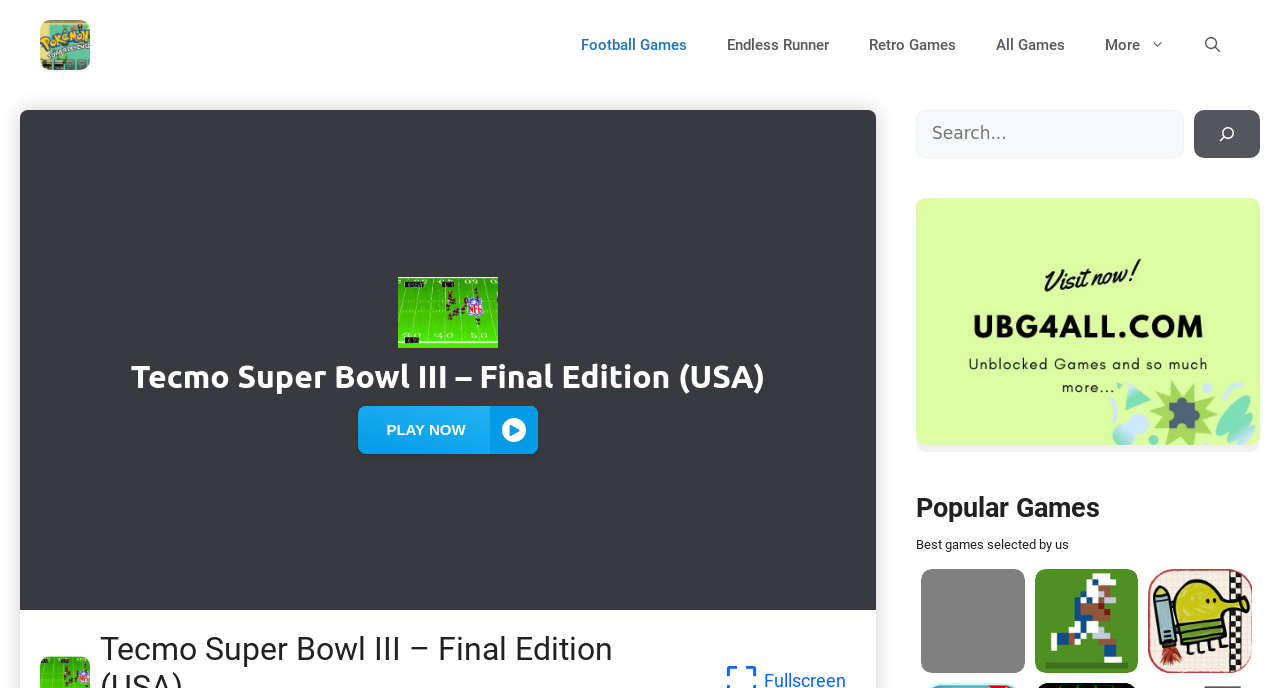Analyze the image and deliver a detailed answer to the question: How many links are in the 'Primary' navigation menu?

The 'Primary' navigation menu contains 6 links: 'Football Games', 'Endless Runner', 'Retro Games', 'All Games', 'More', and an 'Open search' button.